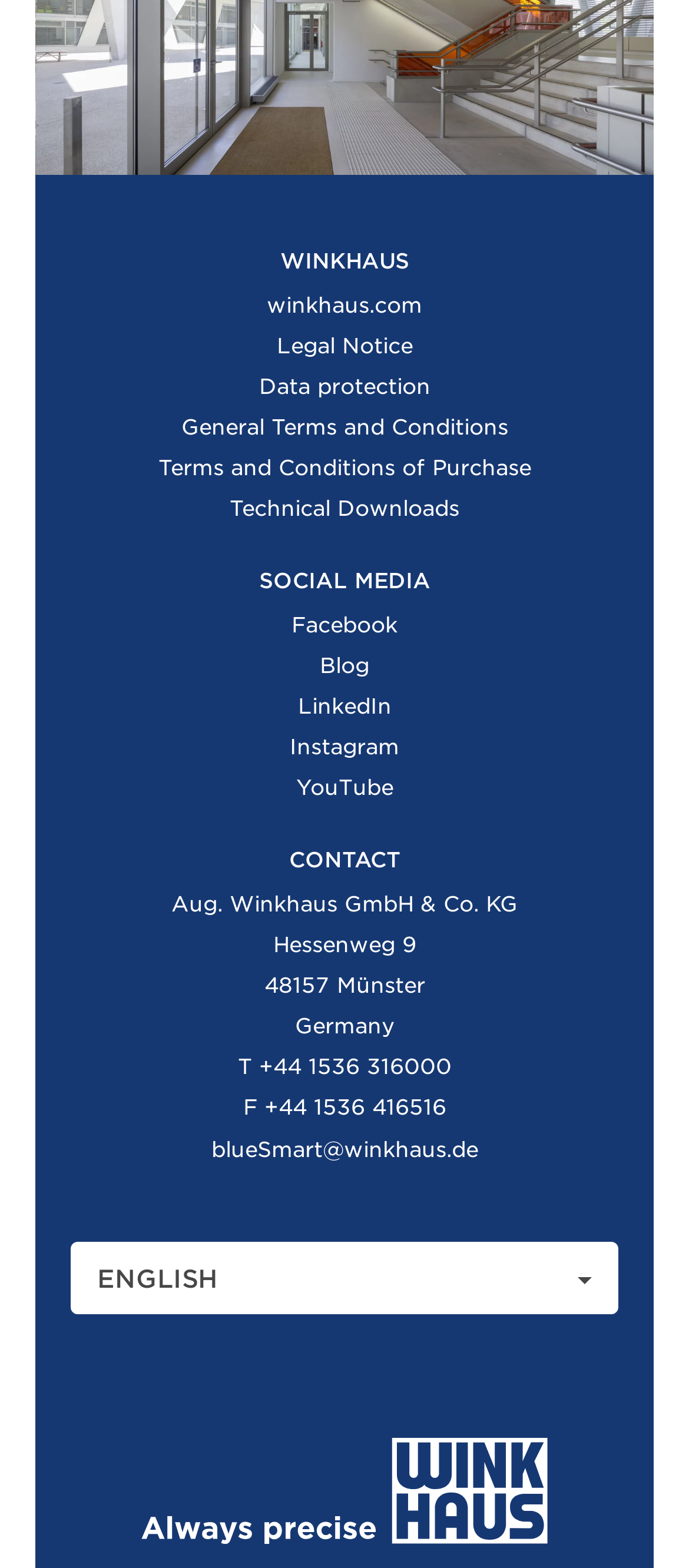Please provide a detailed answer to the question below by examining the image:
What is the company's address?

The company's address is displayed as a series of static text elements, which are 'Hessenweg 9', '48157 Münster', and 'Germany', indicating the company's location.